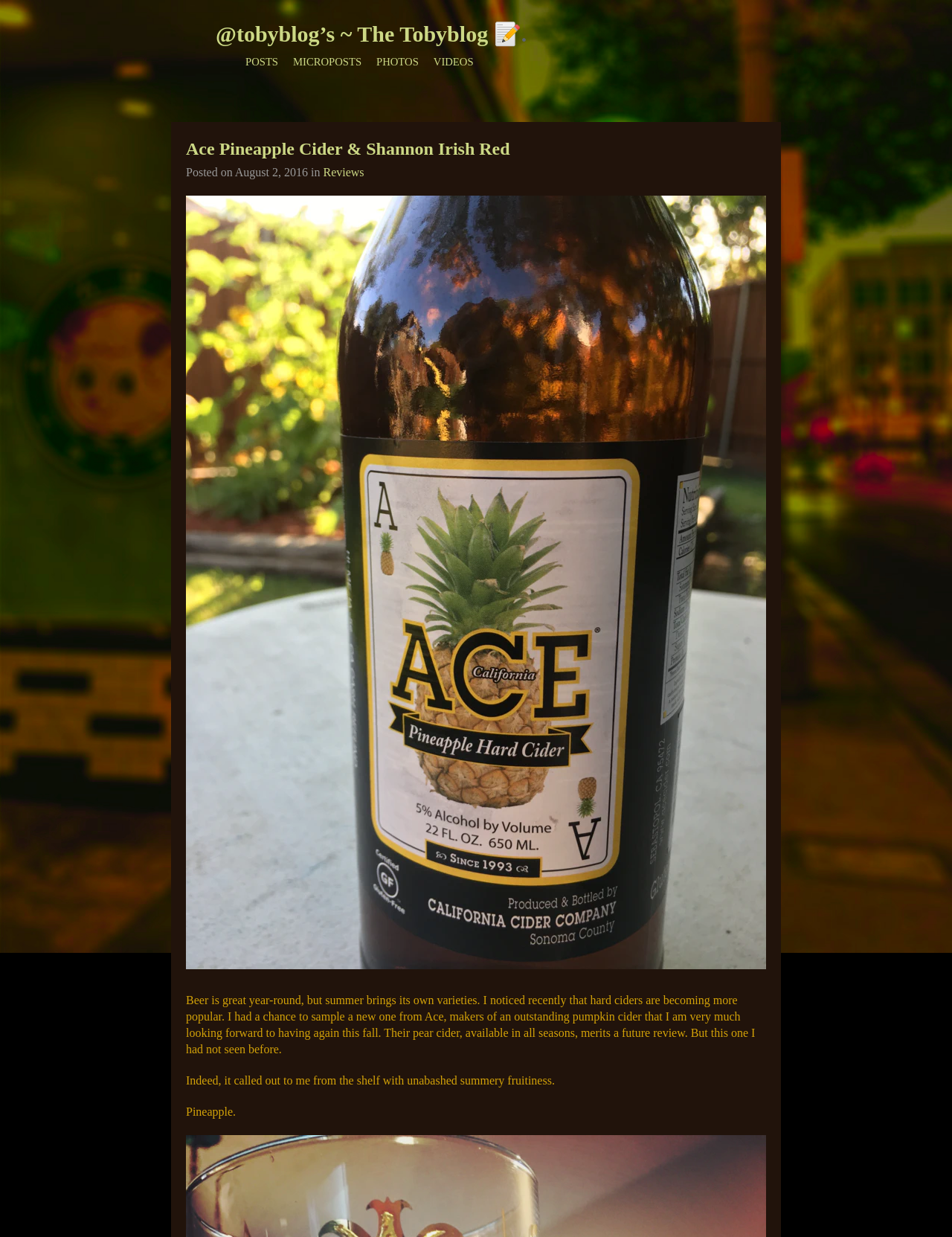When was the post published?
Look at the image and respond to the question as thoroughly as possible.

The publication date can be found in the time element, which contains the text 'August 2, 2016'.